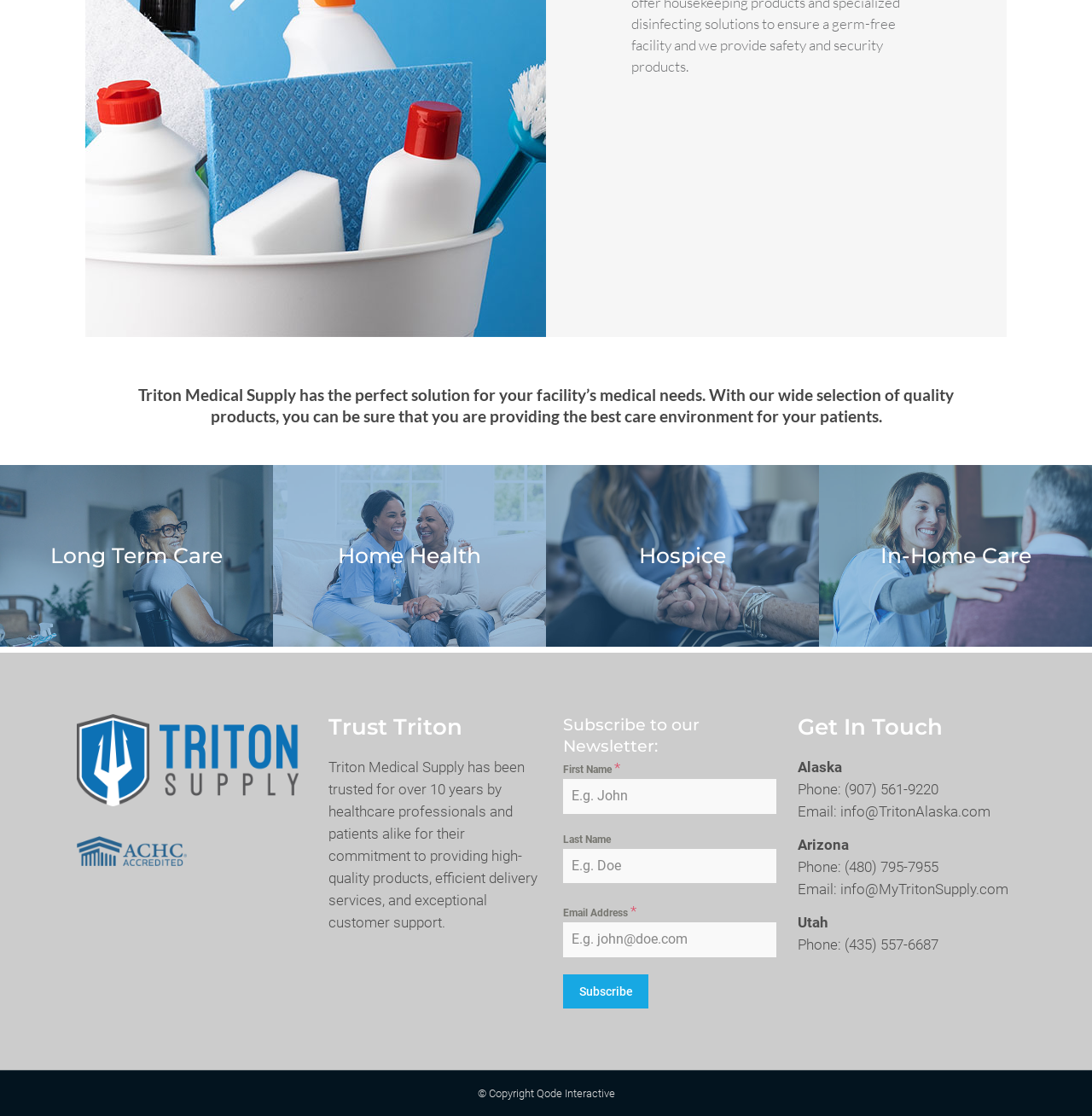Provide the bounding box coordinates for the UI element that is described as: "Subscribe".

[0.516, 0.873, 0.594, 0.904]